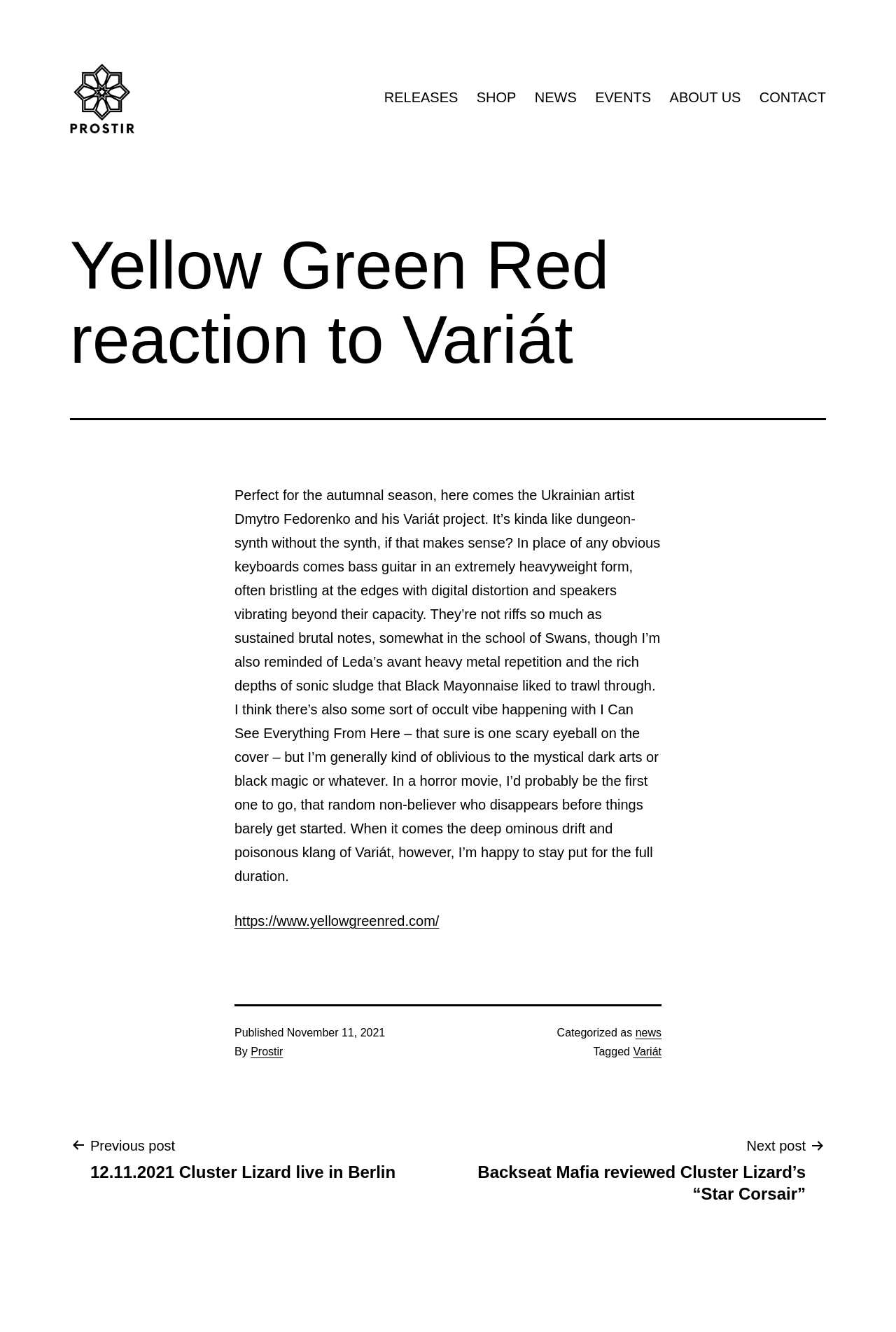What is the title of the previous post?
Deliver a detailed and extensive answer to the question.

The answer can be found in the post navigation section at the bottom of the webpage, where it is mentioned that the 'Previous post' is '12.11.2021 Cluster Lizard live in Berlin'.